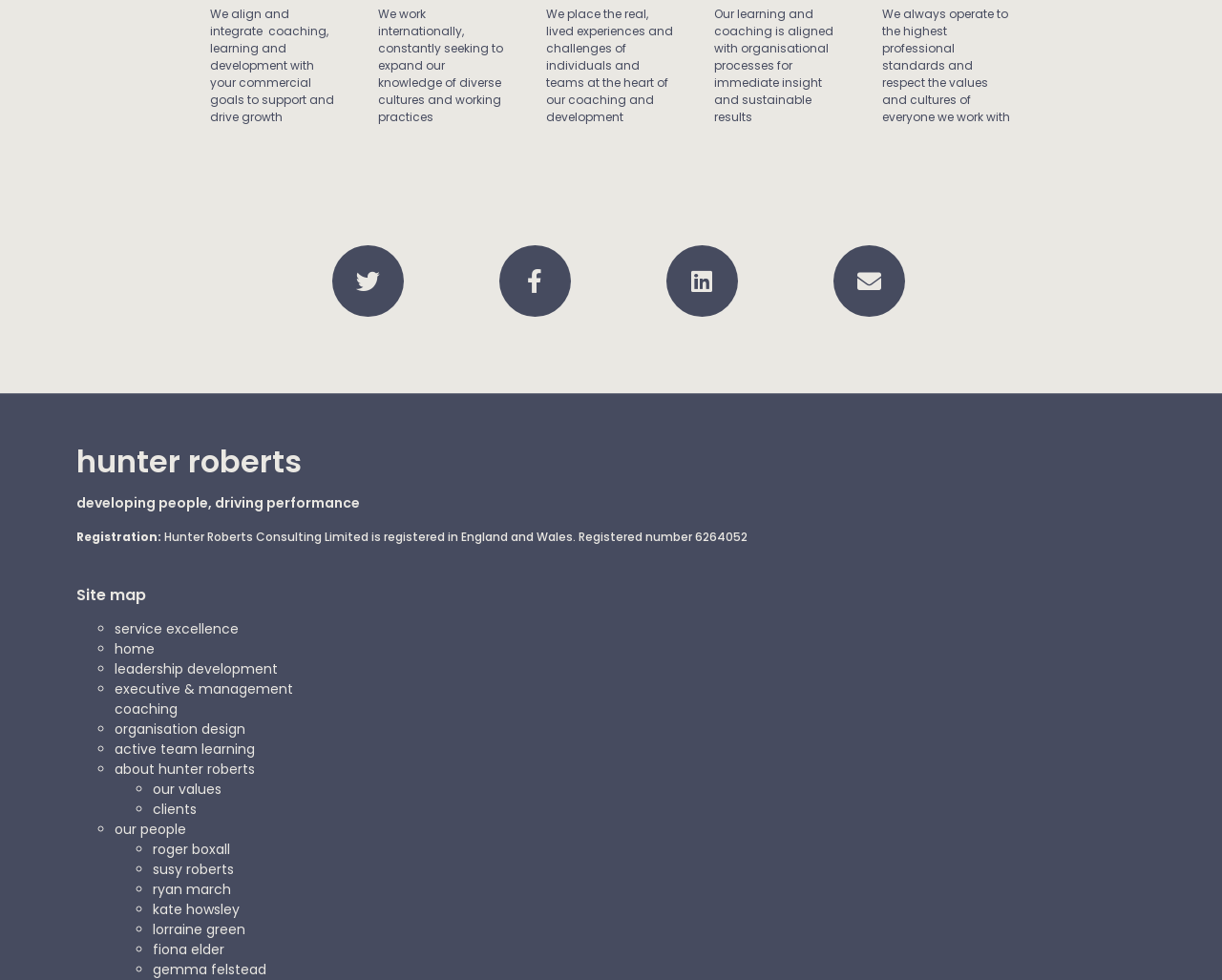What is the profession of the people listed under 'our people'?
Look at the screenshot and respond with one word or a short phrase.

Coaches or consultants